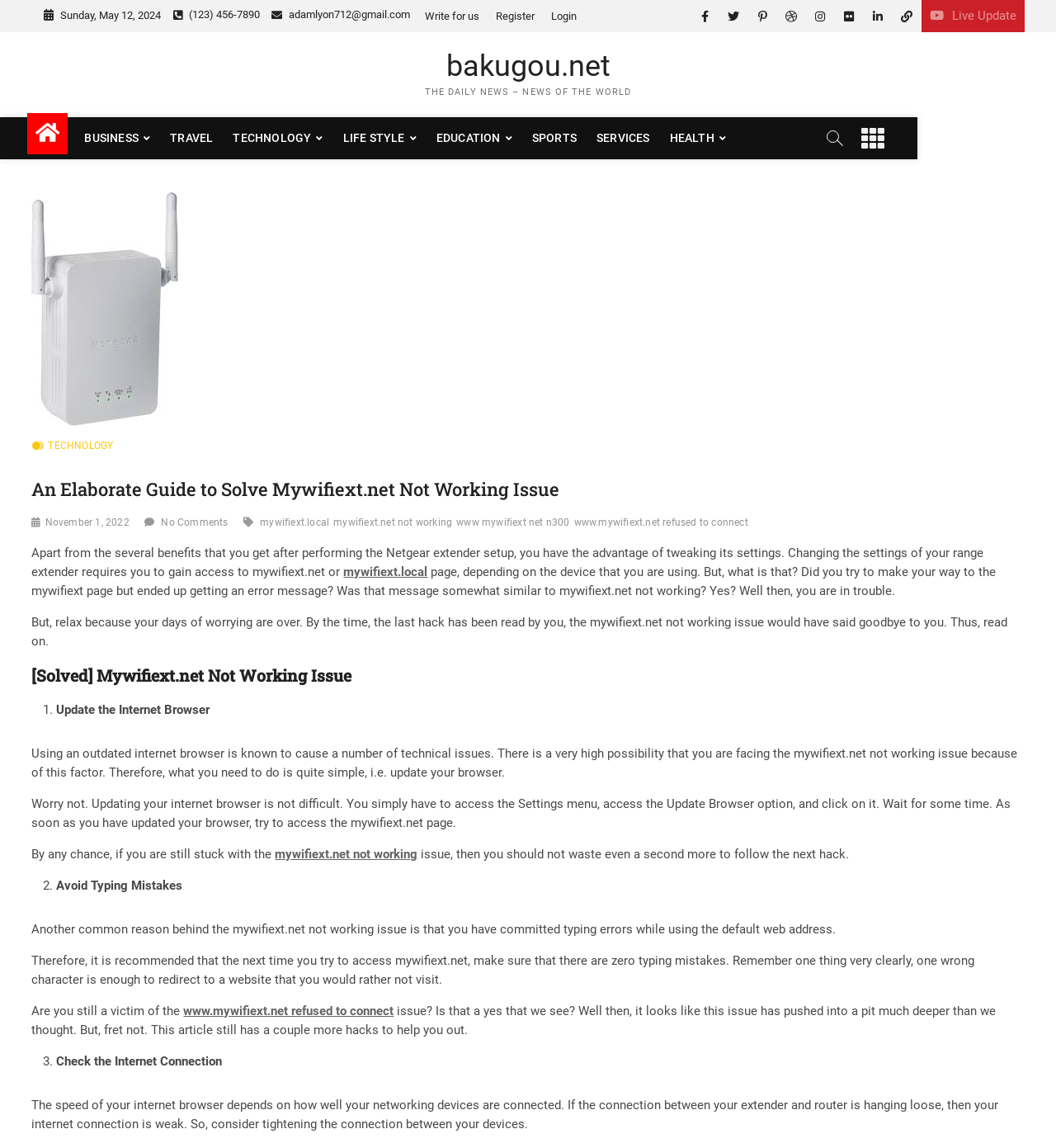What is the date of the latest article?
Using the image, provide a detailed and thorough answer to the question.

The date of the latest article can be found at the top of the webpage, where it says 'Sunday, May 12, 2024'. This indicates that the article was published on this date.